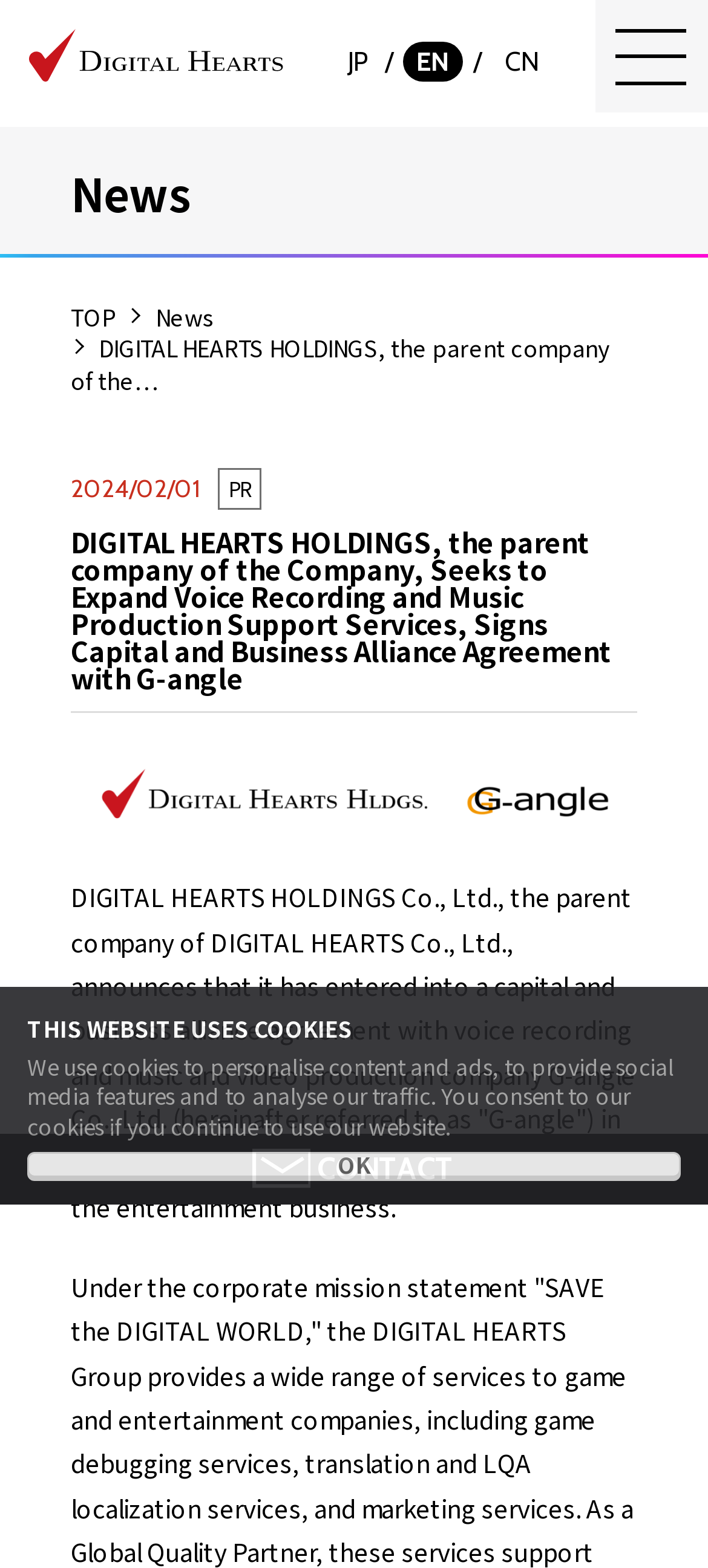Based on the image, please respond to the question with as much detail as possible:
What type of services does the company provide?

I found the types of services provided by the company by looking at the links in the menu button element. The links include 'Debugging', 'Localization', 'User Reviews', and 'Customer Support', which suggest that the company provides these types of services.